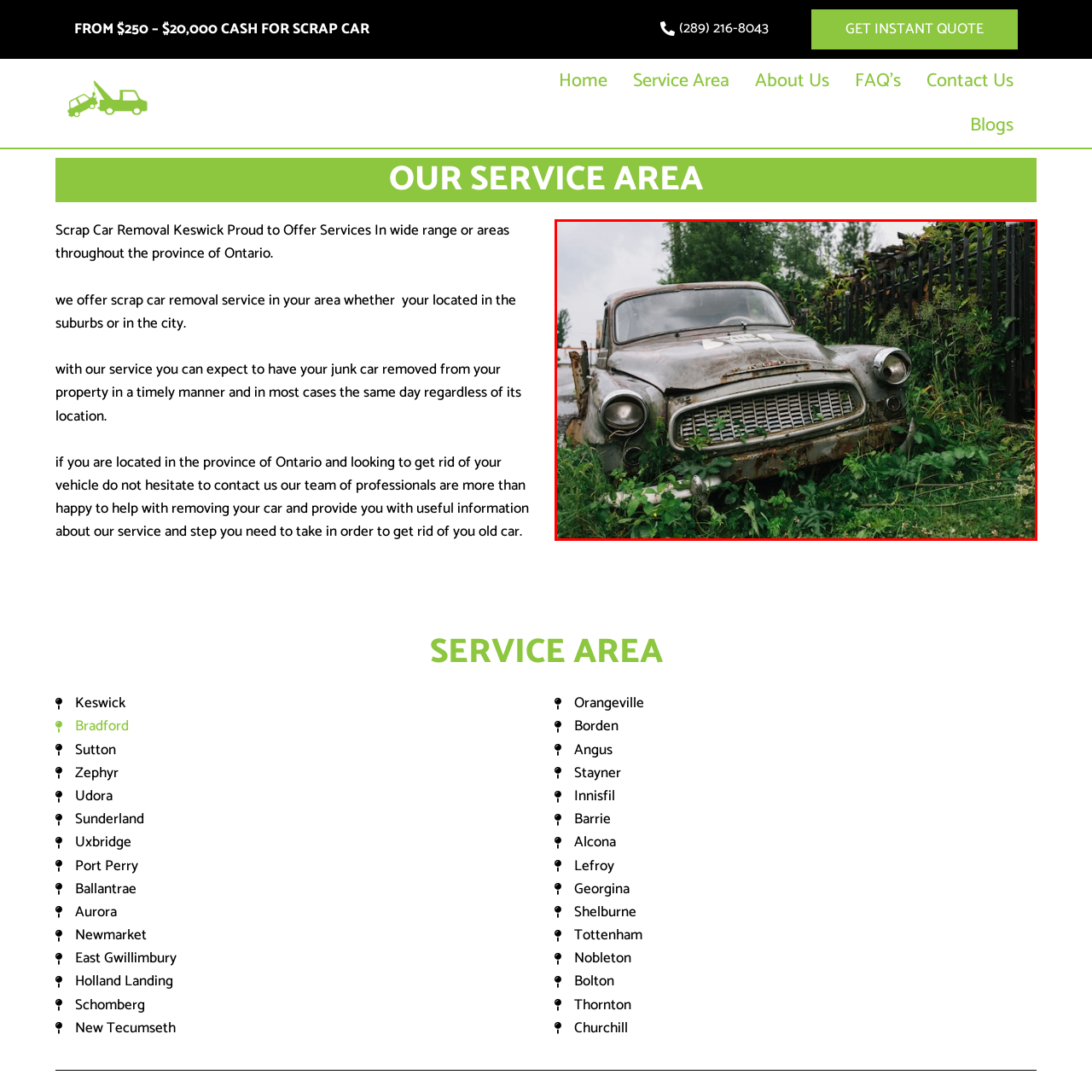Write a comprehensive caption detailing the image within the red boundary.

The image captures a dilapidated vintage car, showcasing a weathered exterior adorned with rust and overgrown vegetation. Nestled amidst a tangle of weeds and grasses, the vehicle's classic lines and iconic grille are still visible, despite the encroaching nature. In the background, a wooden fence hints at a more structured space, contrasting with the wildness surrounding the car. This photograph evokes themes of abandonment and nostalgia, reflecting the slow passage of time as nature reclaims what was once a vibrant piece of machinery. The scene underscores the service offerings of scrap car removal, specifically in locations like Keswick, Ontario, where such vehicles can be efficiently disposed of, highlighting a pathway to restore both the landscape and the vehicle owner's peace of mind.